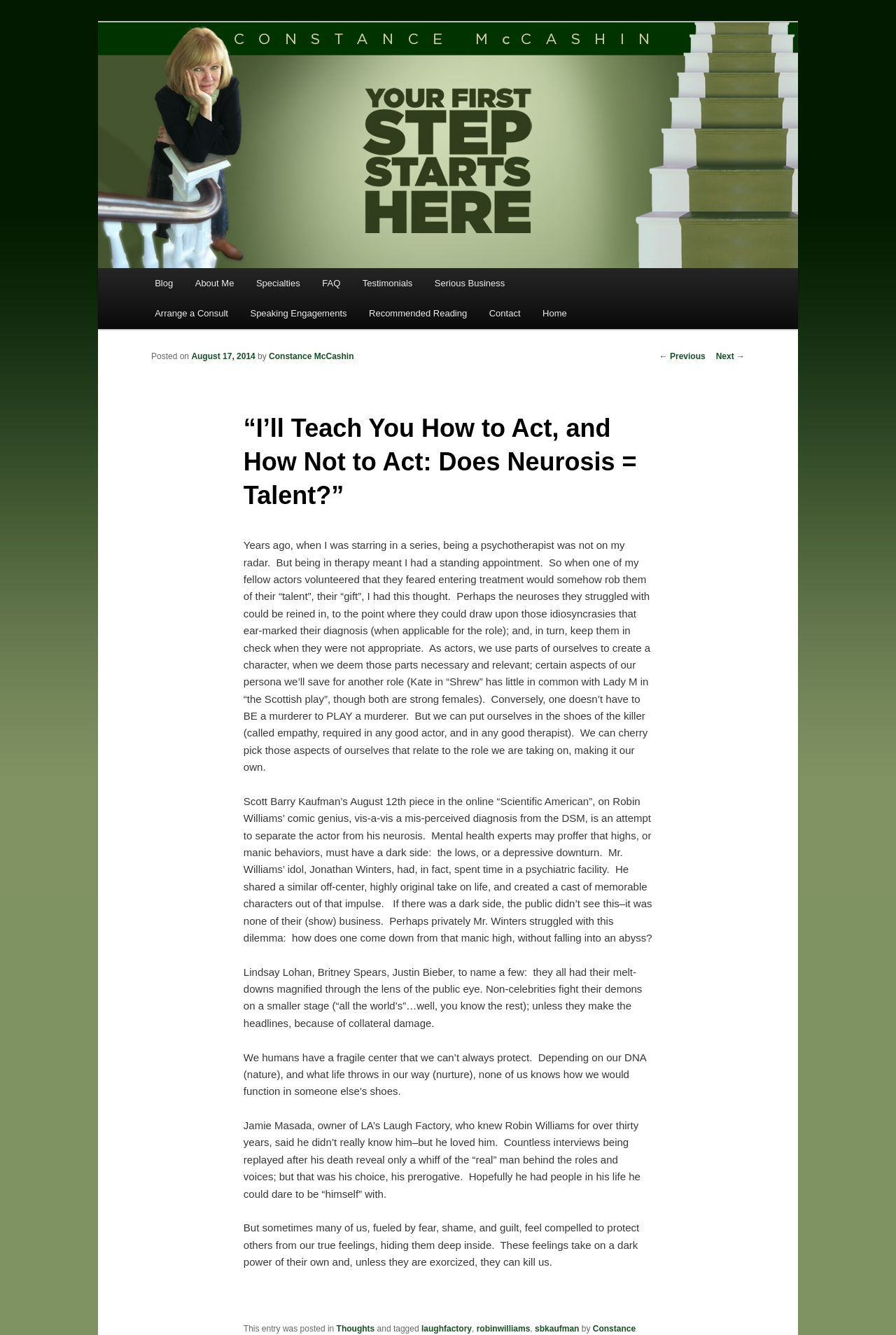Identify and provide the bounding box for the element described by: "← Previous".

[0.736, 0.263, 0.787, 0.27]